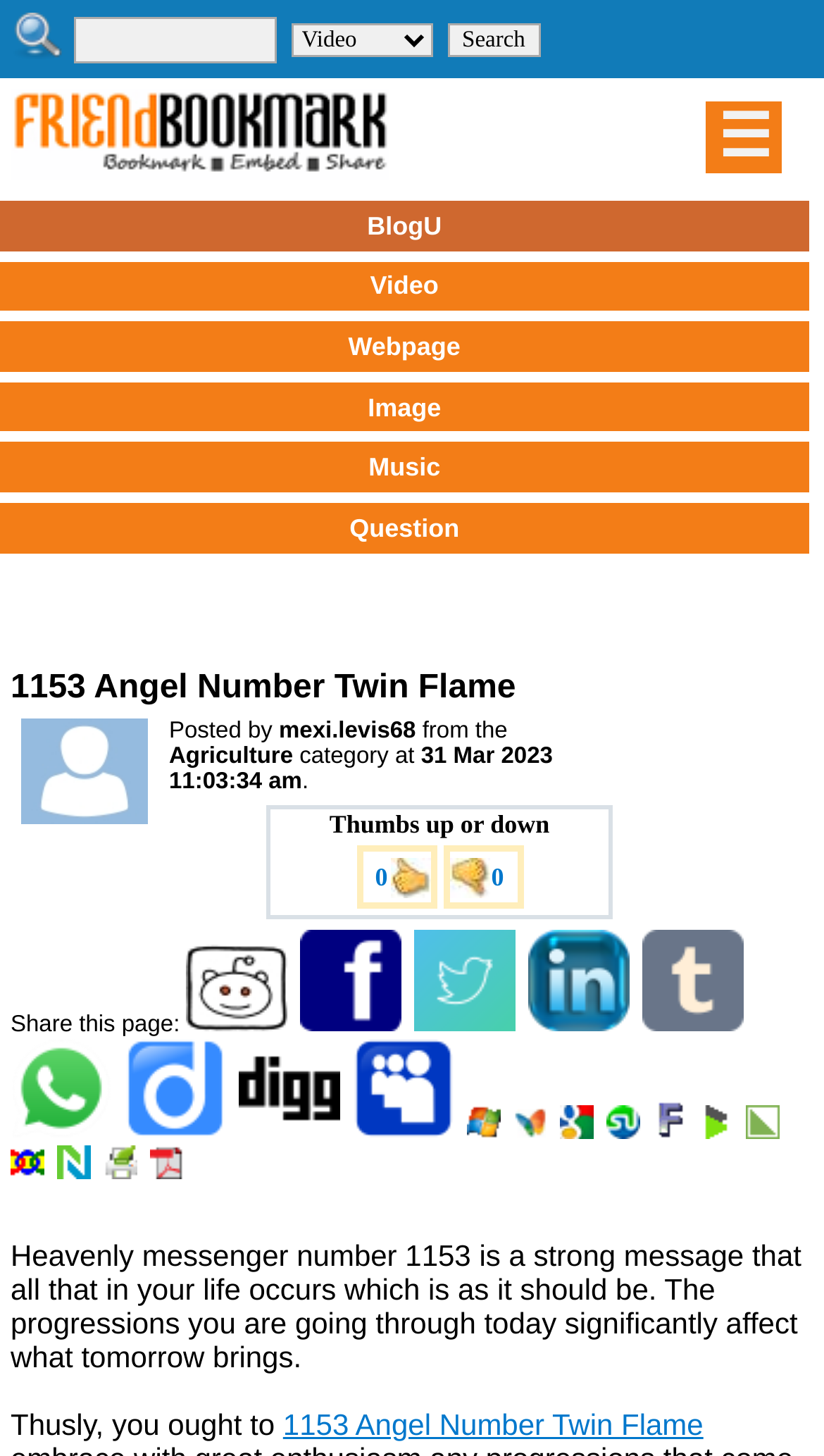What is the text of the heading on the webpage?
Answer with a single word or phrase by referring to the visual content.

1153 Angel Number Twin Flame